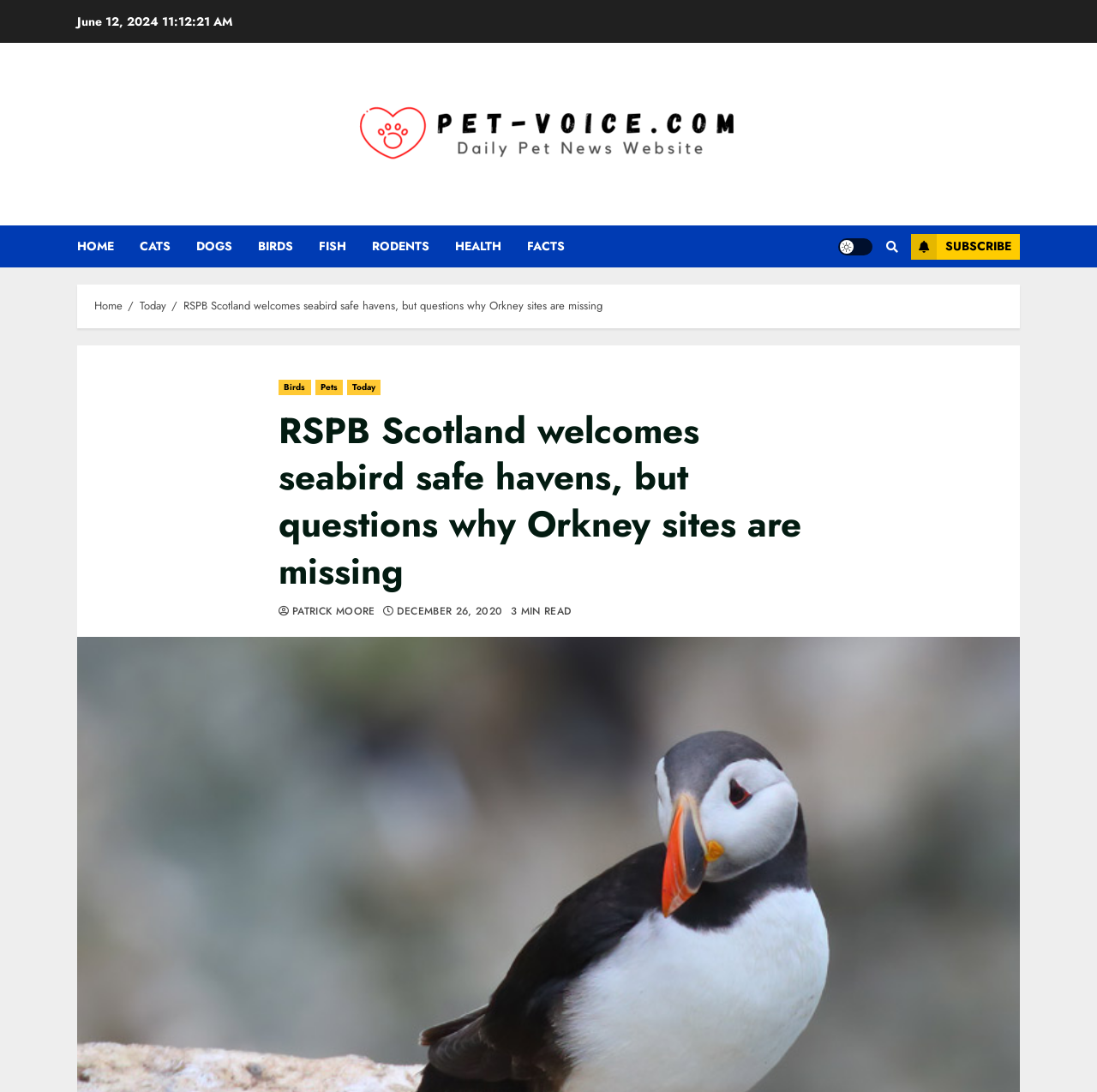Determine the bounding box coordinates for the UI element described. Format the coordinates as (top-left x, top-left y, bottom-right x, bottom-right y) and ensure all values are between 0 and 1. Element description: December 26, 2020

[0.362, 0.554, 0.458, 0.567]